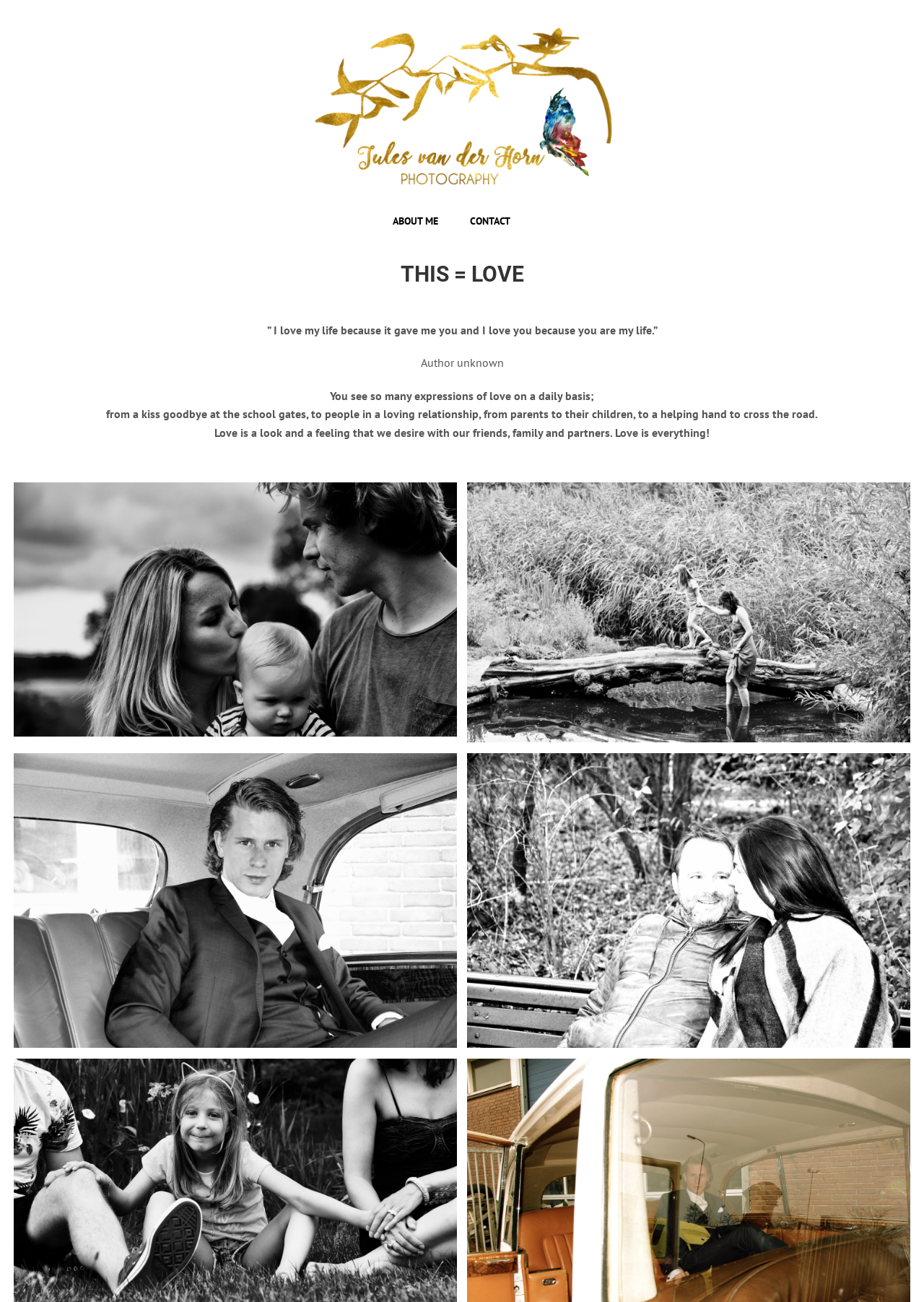What is the image at the bottom right?
Please use the image to provide a one-word or short phrase answer.

CSC_0418